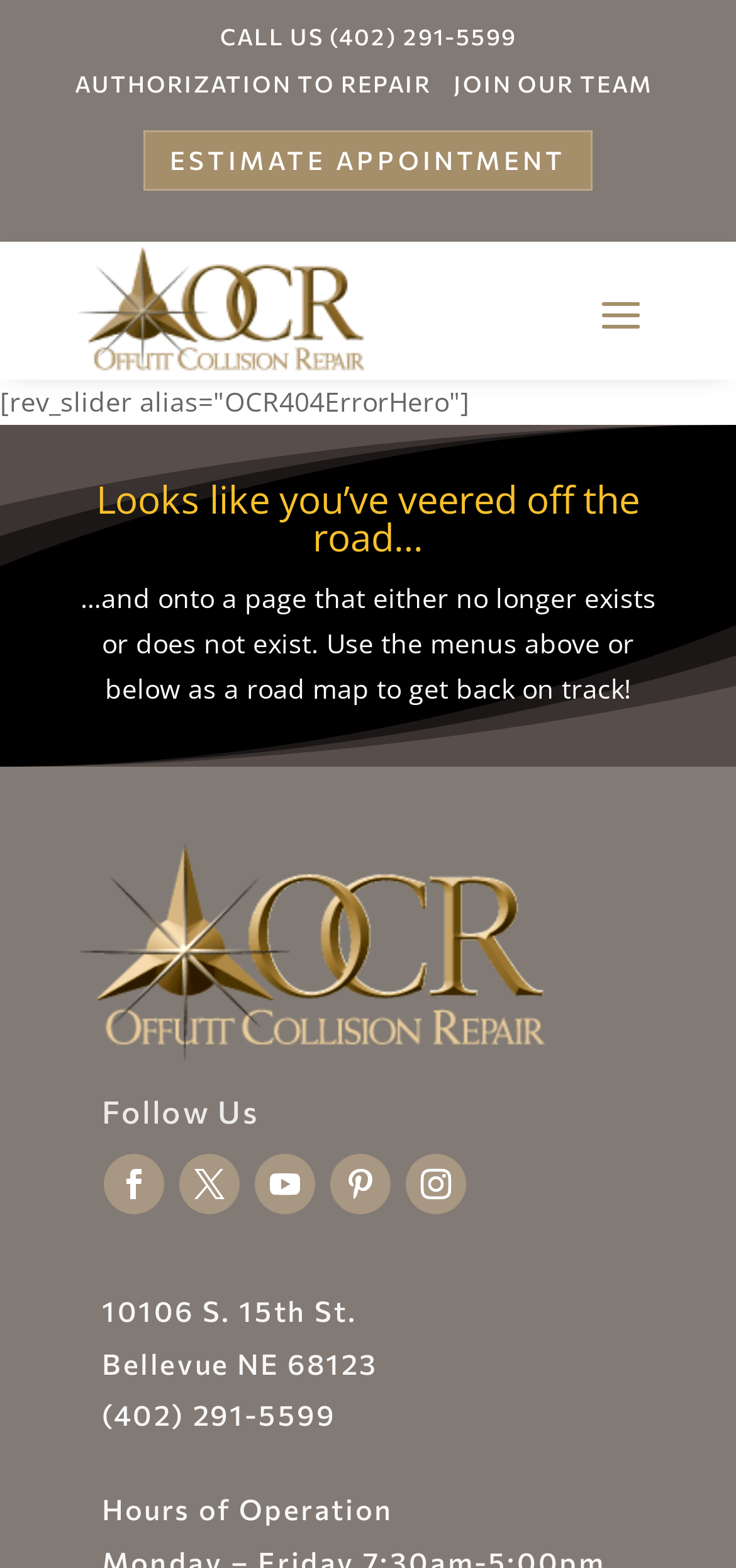Generate a detailed explanation of the webpage's features and information.

The webpage appears to be an error page for Offutt Collision Repair, indicating that the requested page was not found. At the top of the page, there are three links: "CALL US (402) 291-5599", "AUTHORIZATION TO REPAIR", and "JOIN OUR TEAM", positioned horizontally across the page. Below these links, there is a prominent heading that reads "Looks like you’ve veered off the road…" followed by a paragraph of text explaining that the requested page does not exist and providing guidance on how to navigate back to a valid page.

On the left side of the page, there is a column of links, including "ESTIMATE APPOINTMENT" and an empty link. Below this column, there is a large image, and underneath the image, there is a table with the title "Follow Us" and a series of social media links represented by icons.

At the bottom of the page, there is a layout table containing the business's address, phone number, and hours of operation. The address is listed as "10106 S. 15th St. Bellevue NE 68123", and the phone number is "(402) 291-5599". The hours of operation are listed below the address and phone number.